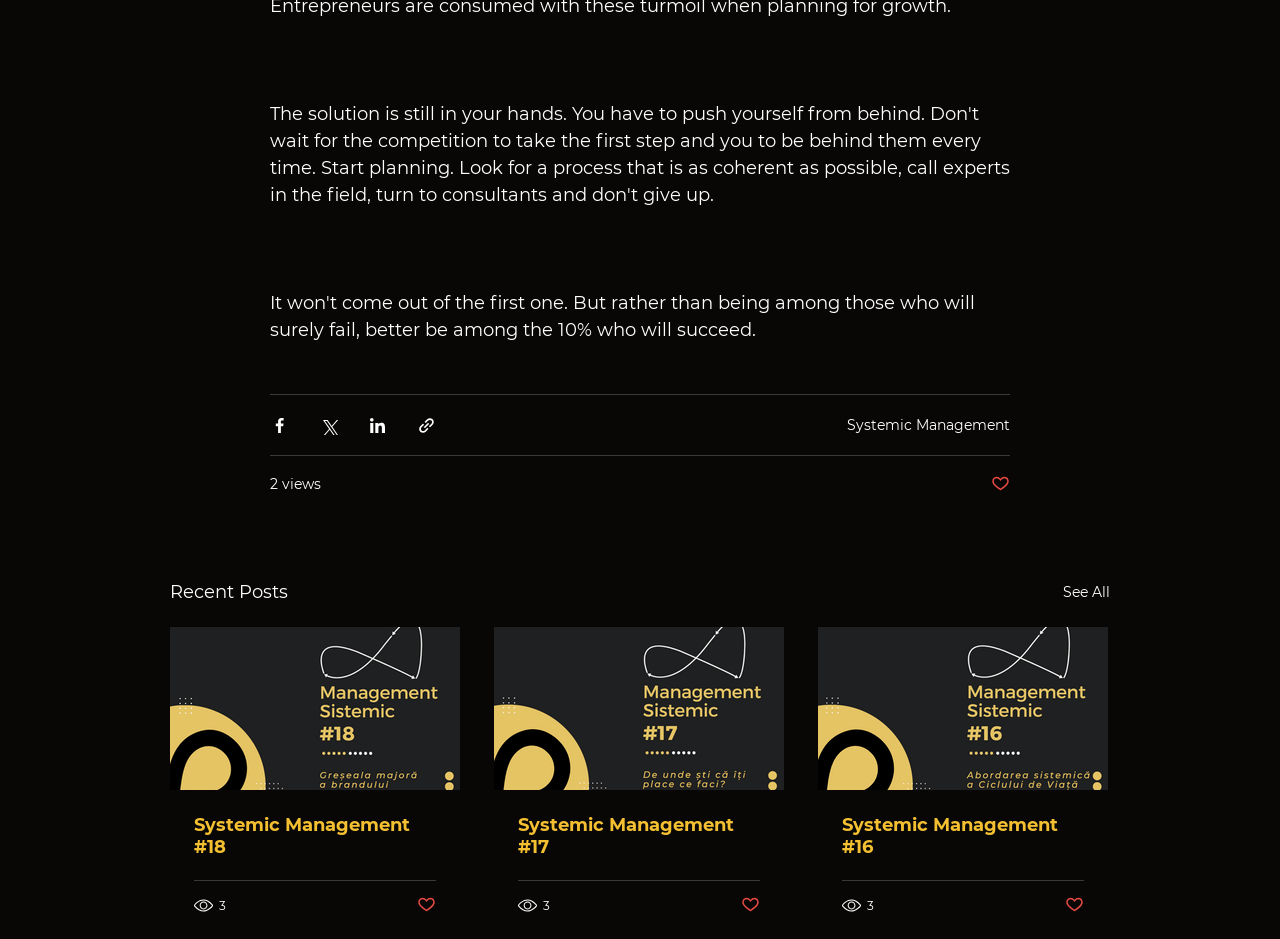What is the category of the posts listed?
Give a one-word or short phrase answer based on the image.

Systemic Management